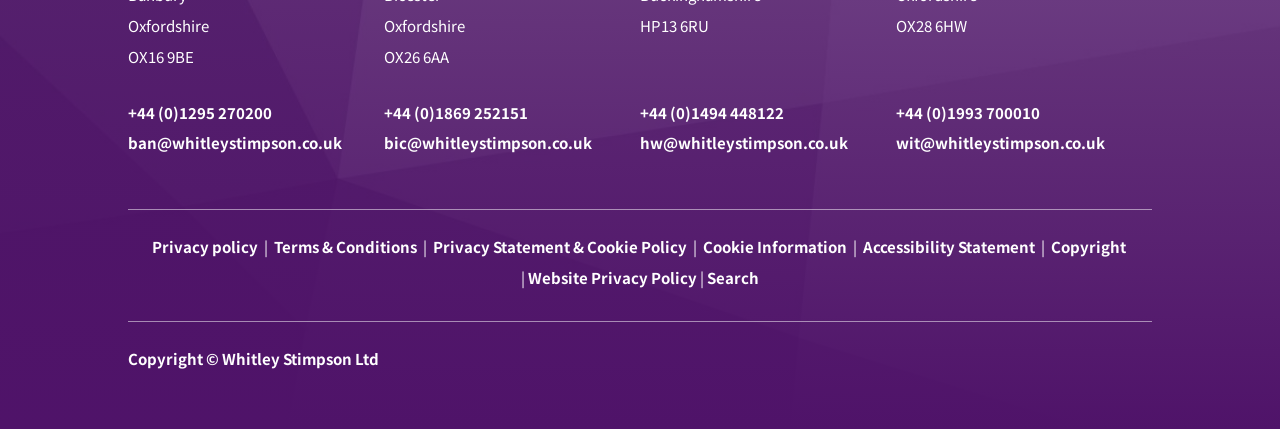Locate the UI element described by +44 (0)1993 700010 and provide its bounding box coordinates. Use the format (top-left x, top-left y, bottom-right x, bottom-right y) with all values as floating point numbers between 0 and 1.

[0.7, 0.237, 0.812, 0.286]